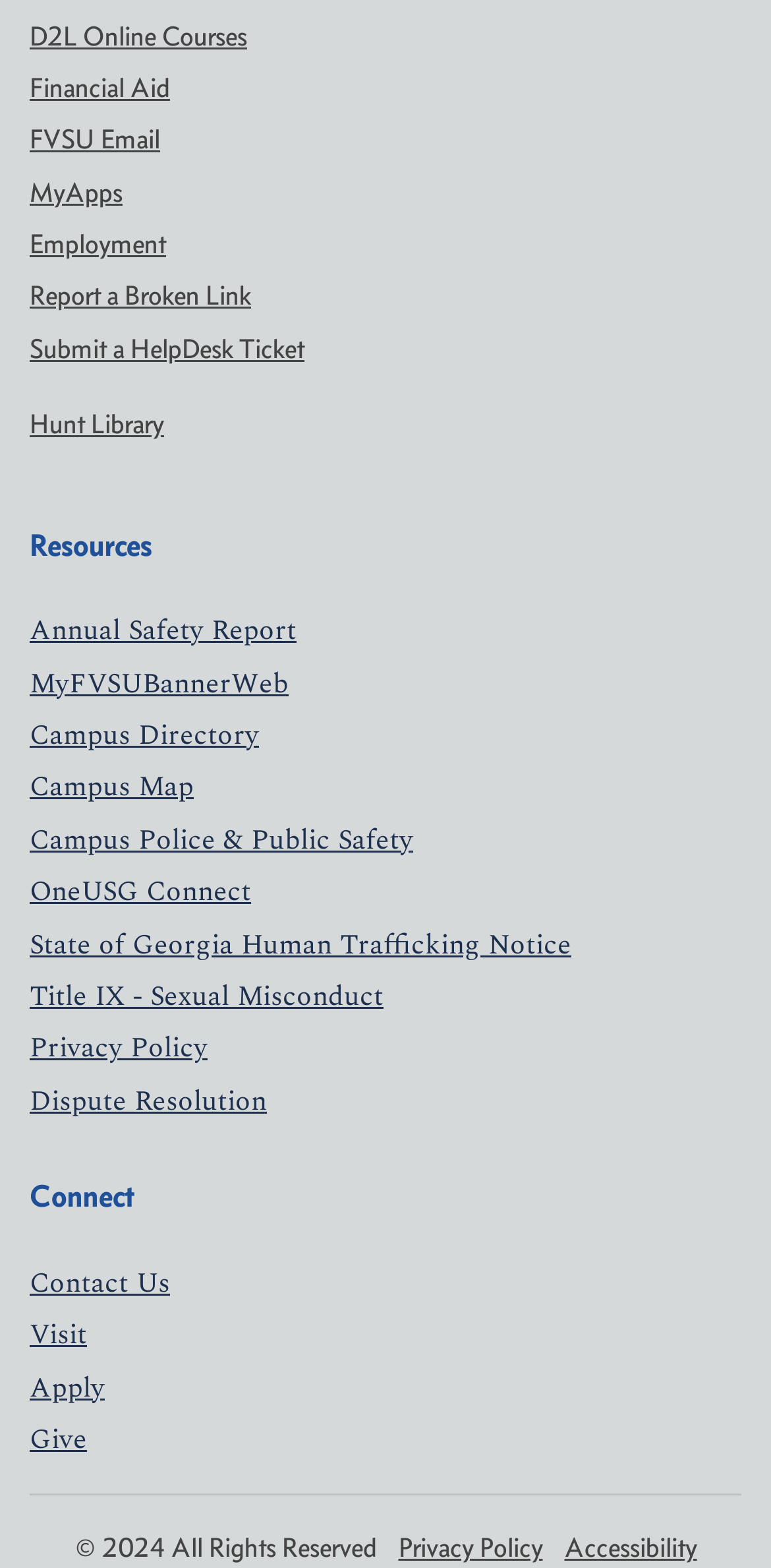From the element description: "MyApps", extract the bounding box coordinates of the UI element. The coordinates should be expressed as four float numbers between 0 and 1, in the order [left, top, right, bottom].

[0.038, 0.112, 0.159, 0.133]